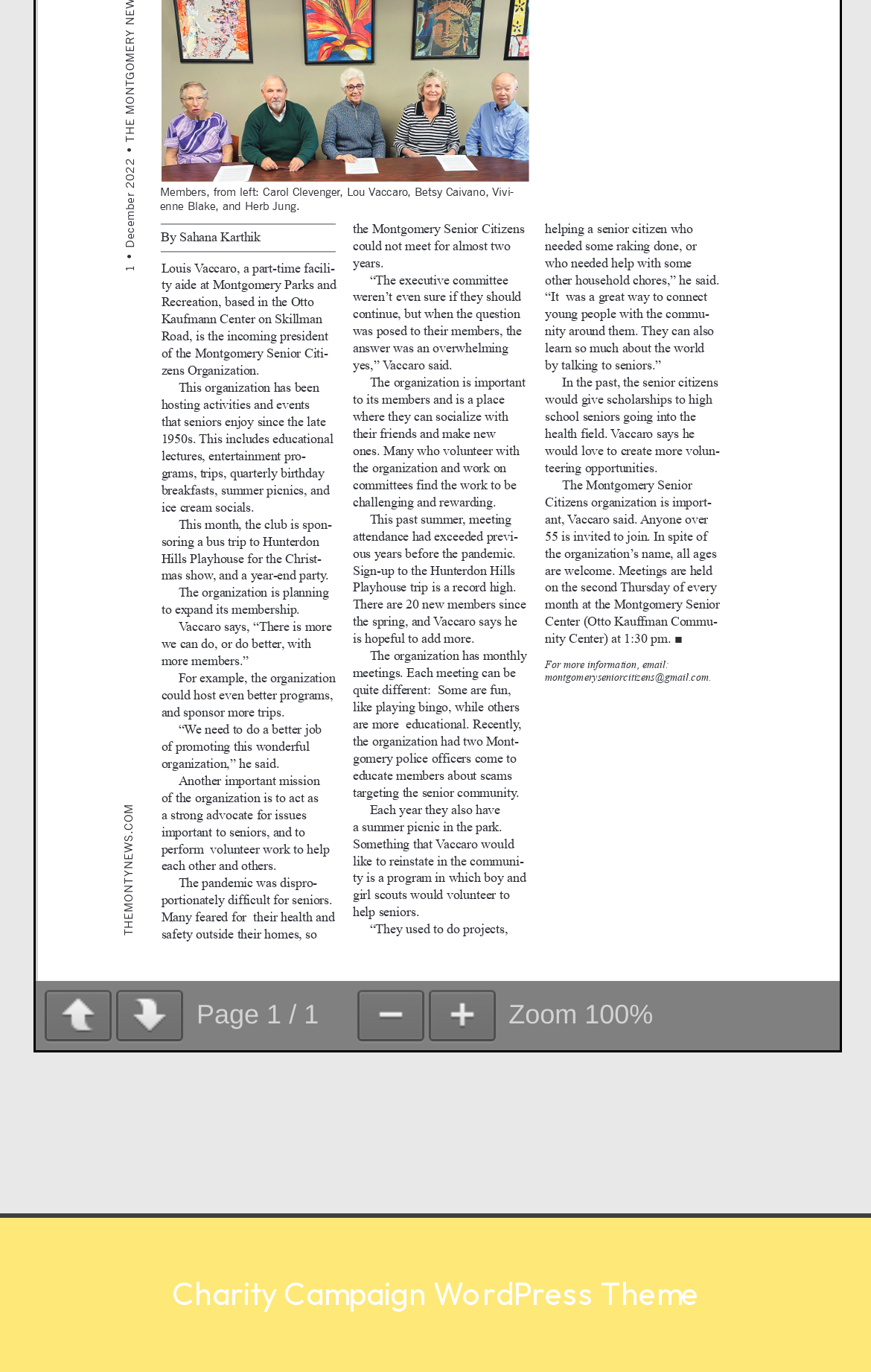How many navigation buttons are there?
Ensure your answer is thorough and detailed.

The webpage has four navigation buttons: 'Previous page', 'Next page', 'Zoom Out', and 'Zoom In'. These buttons are likely used to navigate through the content of the webpage.